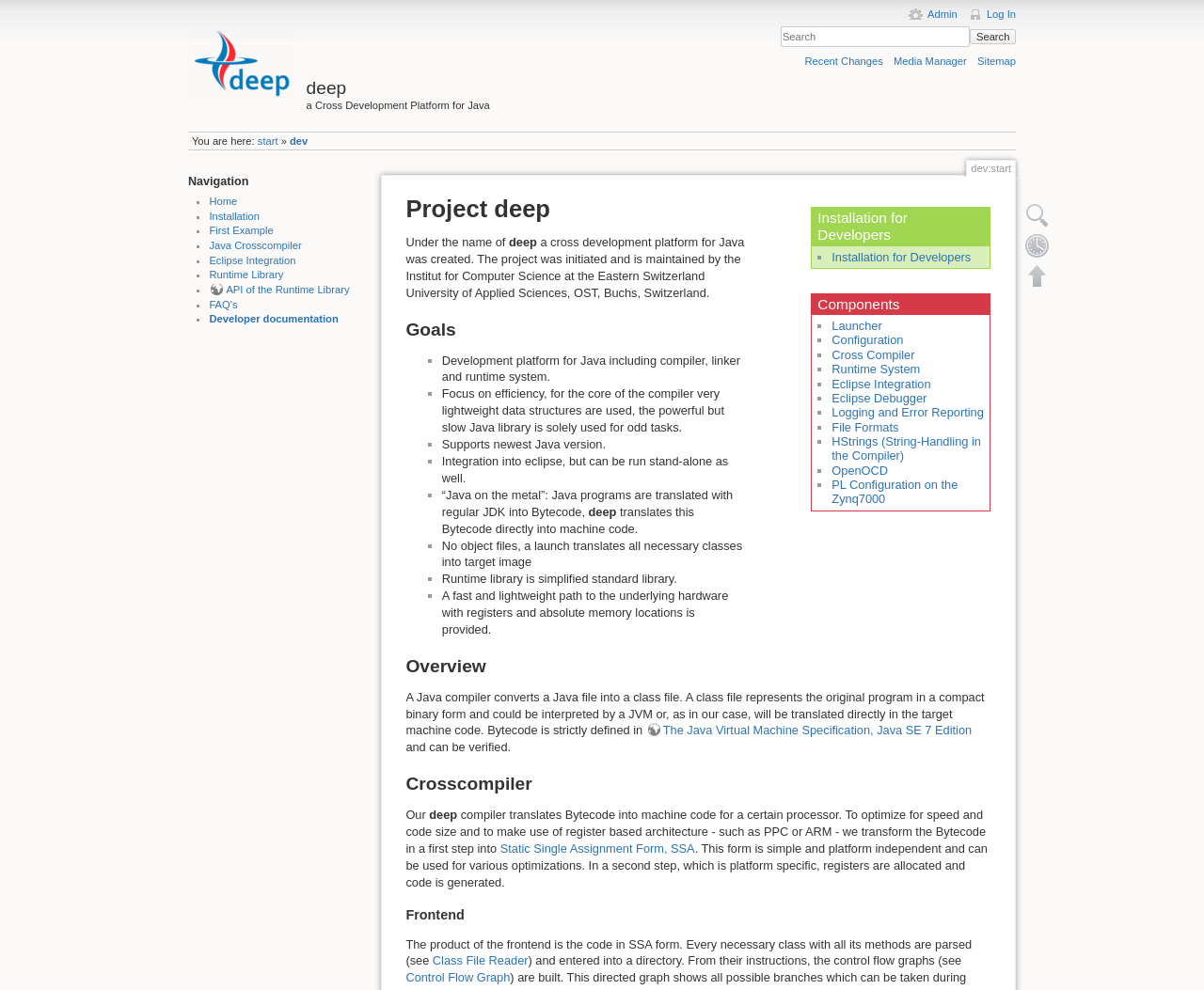Please identify the bounding box coordinates of the area I need to click to accomplish the following instruction: "Learn about Java Crosscompiler".

[0.174, 0.242, 0.25, 0.254]